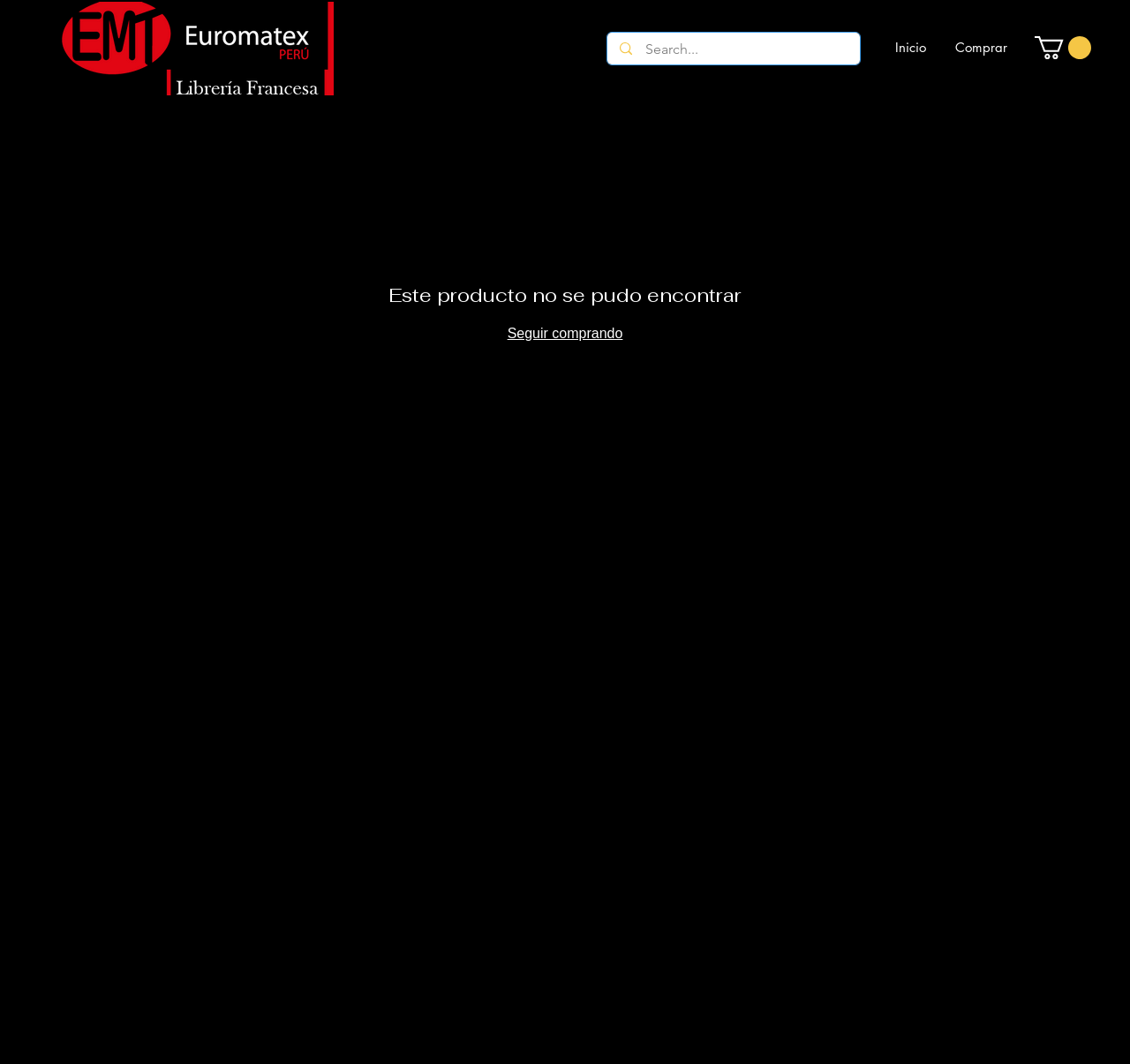Explain the features and main sections of the webpage comprehensively.

The webpage is a product page on the Euromatex website. At the top left, there is a logo of Euromatex, which is an image linked to the homepage. Next to the logo, there is a search bar with a magnifying glass icon and a placeholder text "Search...". 

Below the search bar, there is a navigation menu with three links: "Comprar", "Inicio", and "Sitio". The navigation menu is located at the top right of the page. 

On the top right corner, there is a social media bar with a link to Google Places, represented by an image. 

The main content of the page is a notification that the product could not be found, displayed in a prominent area of the page. Below this notification, there is a call-to-action button "Seguir comprando" (Continue Shopping) that encourages the user to continue browsing the website.